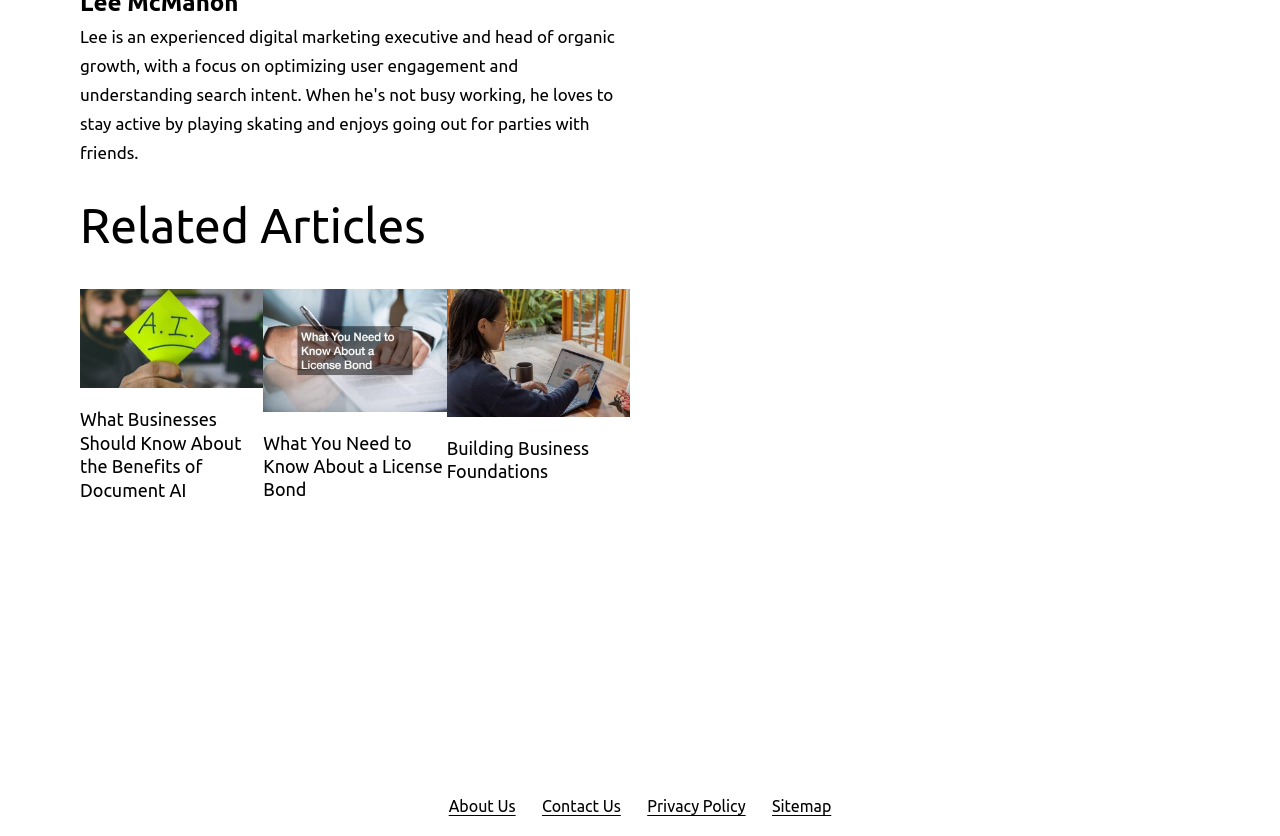Answer succinctly with a single word or phrase:
What is the topic of the third article?

Business